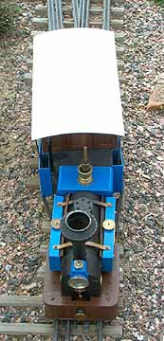What is the purpose of the white canopy on the locomotive?
Refer to the image and give a detailed response to the question.

The caption explains that the simple white canopy on the locomotive provides shade to the driver's compartment, indicating its functional purpose.